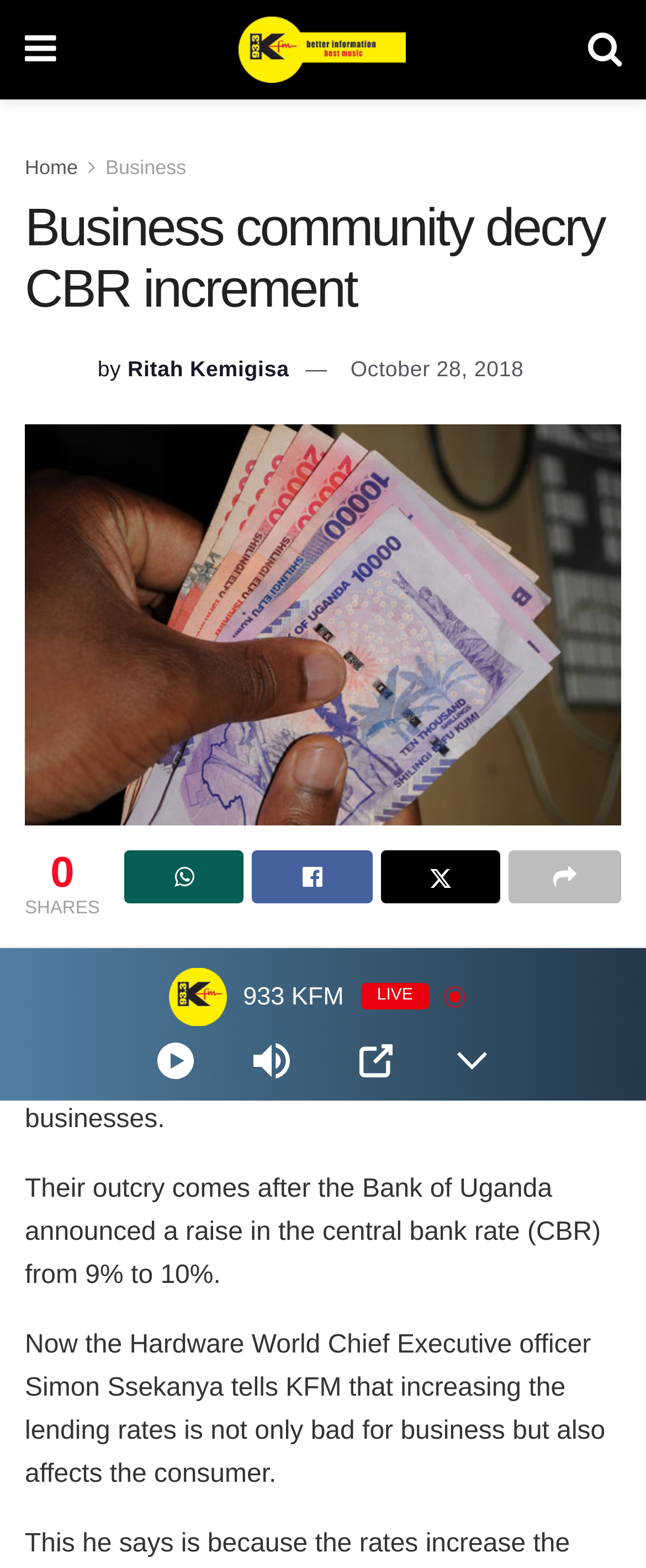Locate the bounding box coordinates of the area where you should click to accomplish the instruction: "Click the link to read the full article".

[0.038, 0.27, 0.962, 0.526]